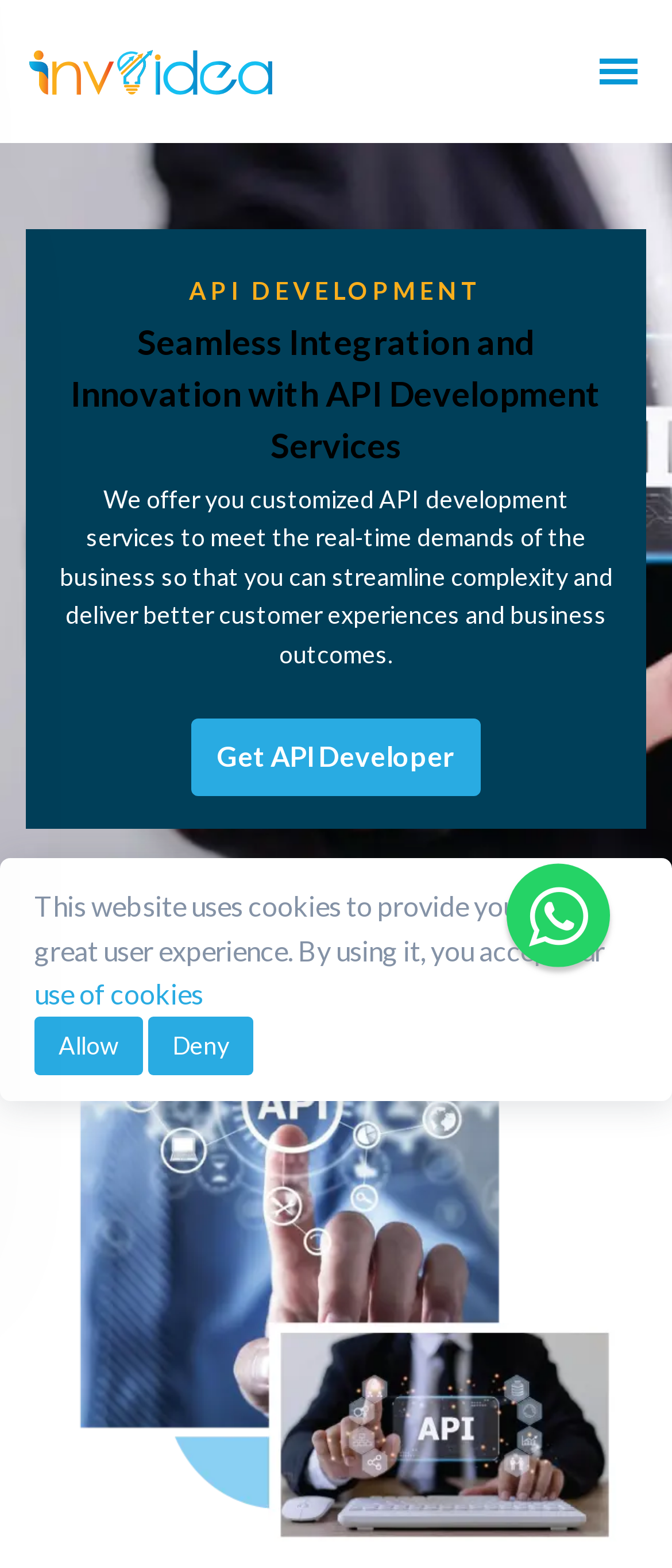Please predict the bounding box coordinates (top-left x, top-left y, bottom-right x, bottom-right y) for the UI element in the screenshot that fits the description: aria-label="WhatsApp"

[0.754, 0.556, 0.908, 0.622]